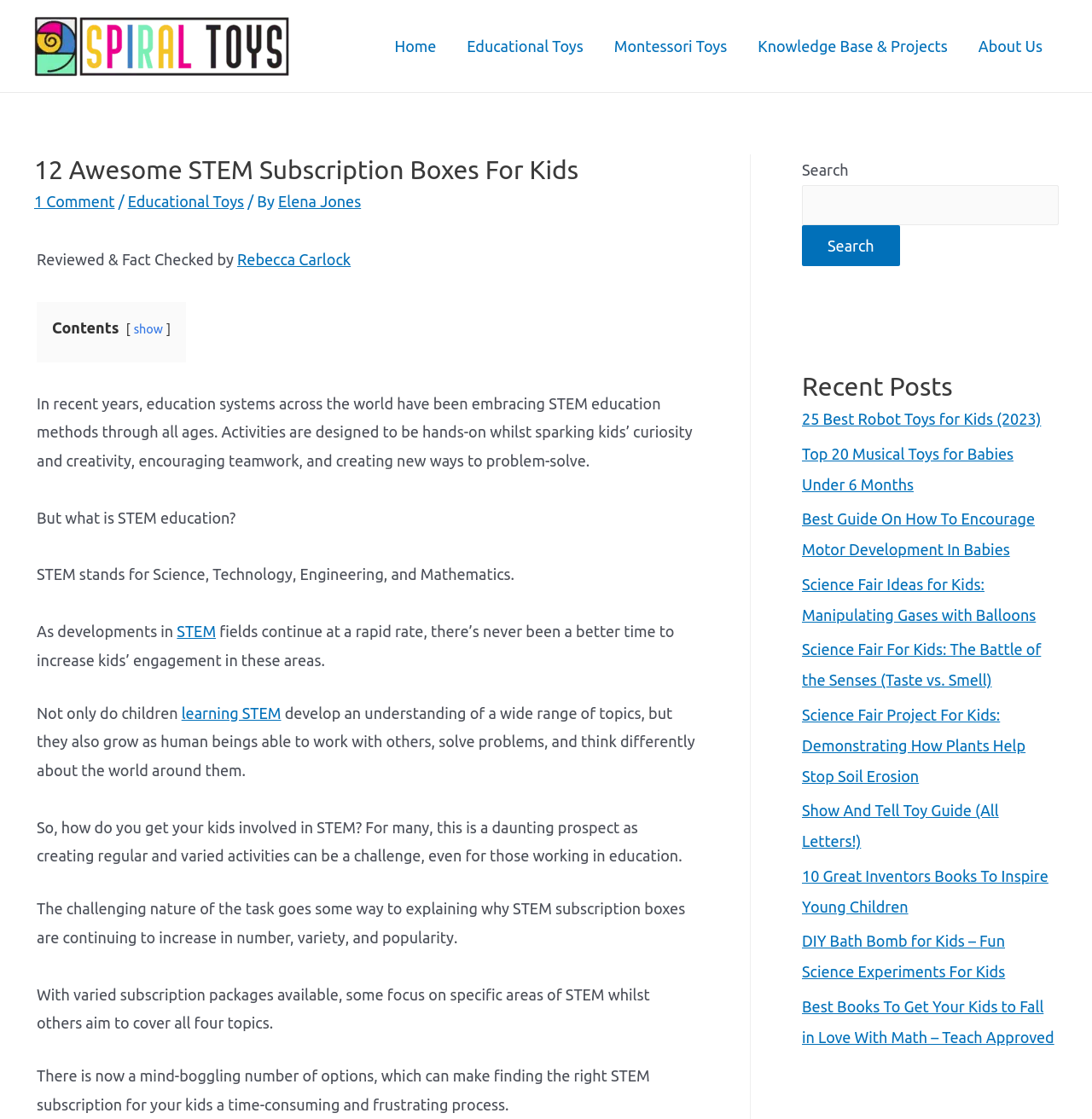Please determine the bounding box coordinates of the element's region to click for the following instruction: "Click on the 'About Us' link".

[0.882, 0.014, 0.969, 0.068]